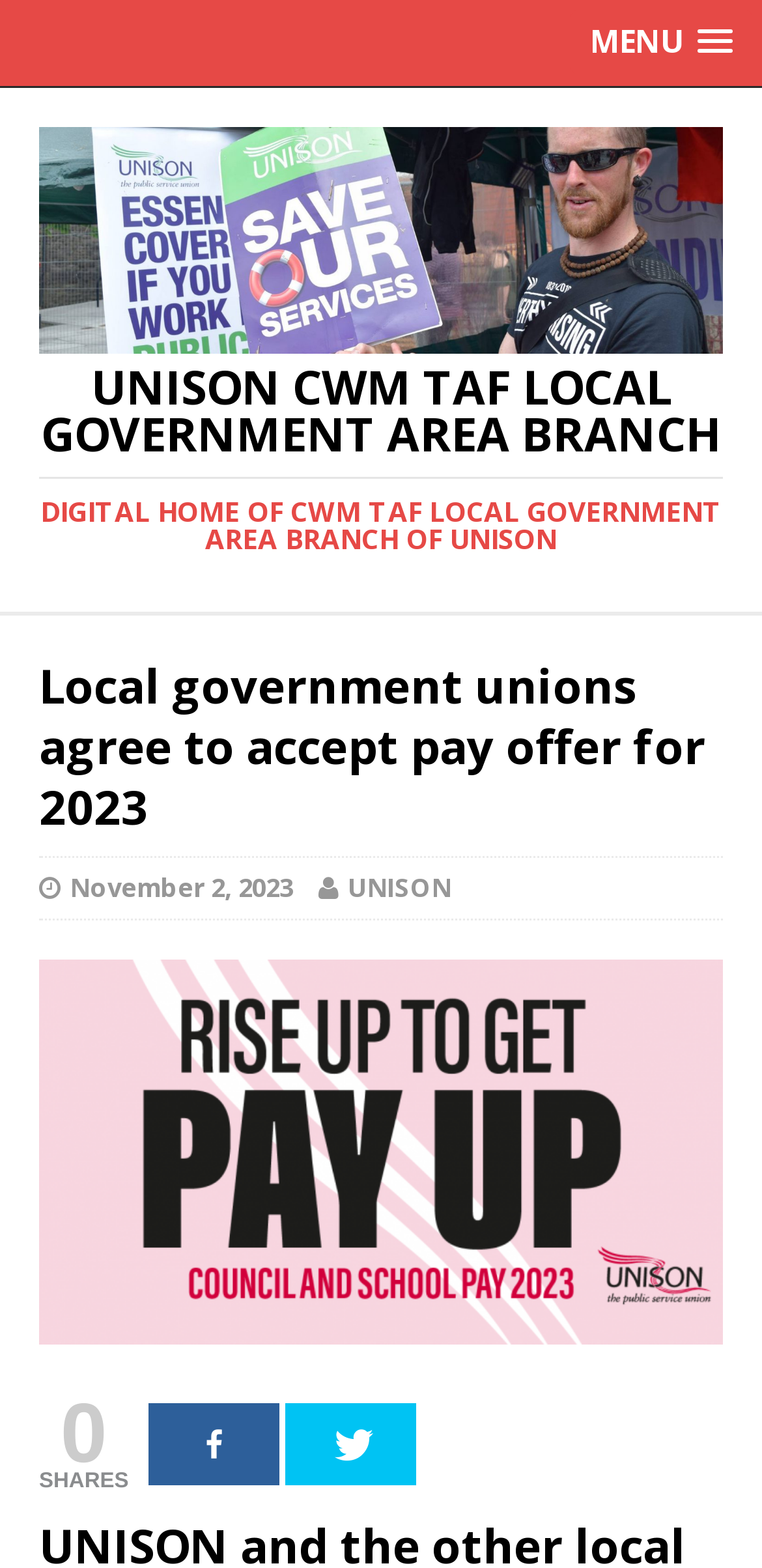Locate and extract the text of the main heading on the webpage.

Local government unions agree to accept pay offer for 2023